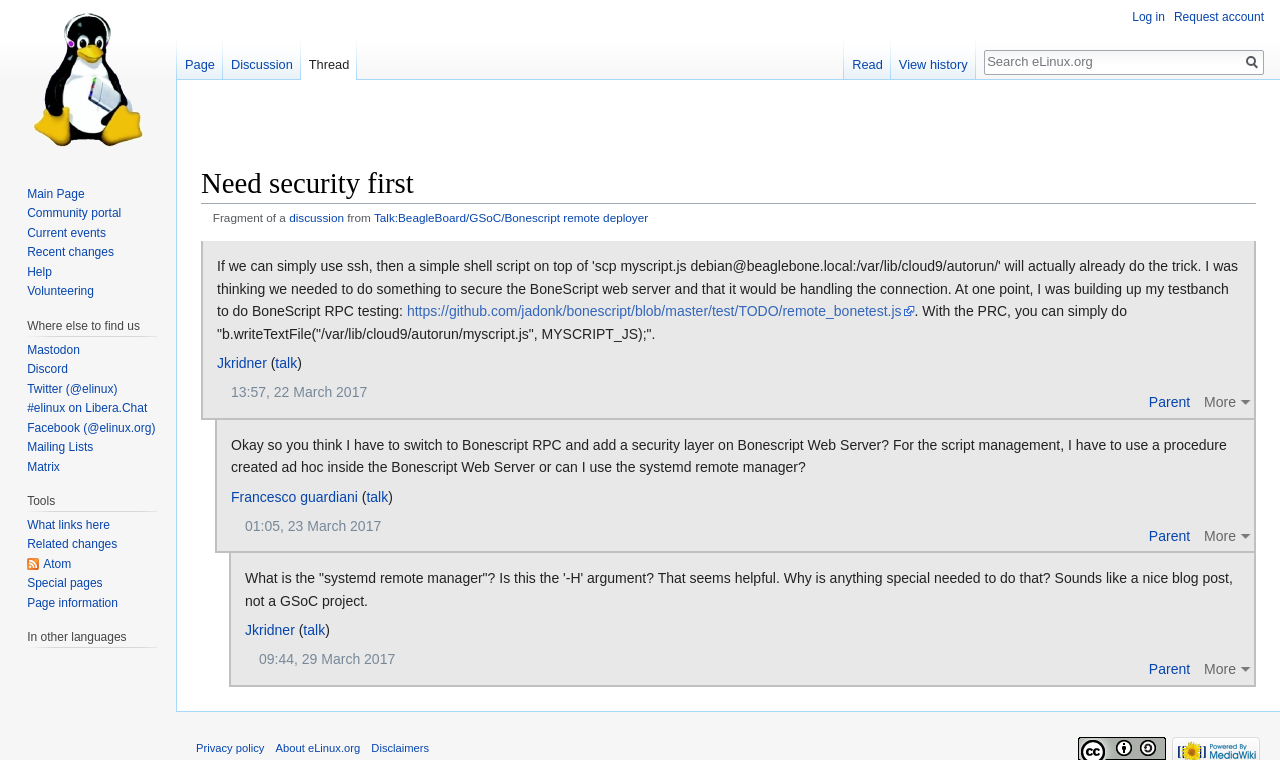Please identify the bounding box coordinates of the area I need to click to accomplish the following instruction: "Log in".

[0.885, 0.014, 0.91, 0.032]